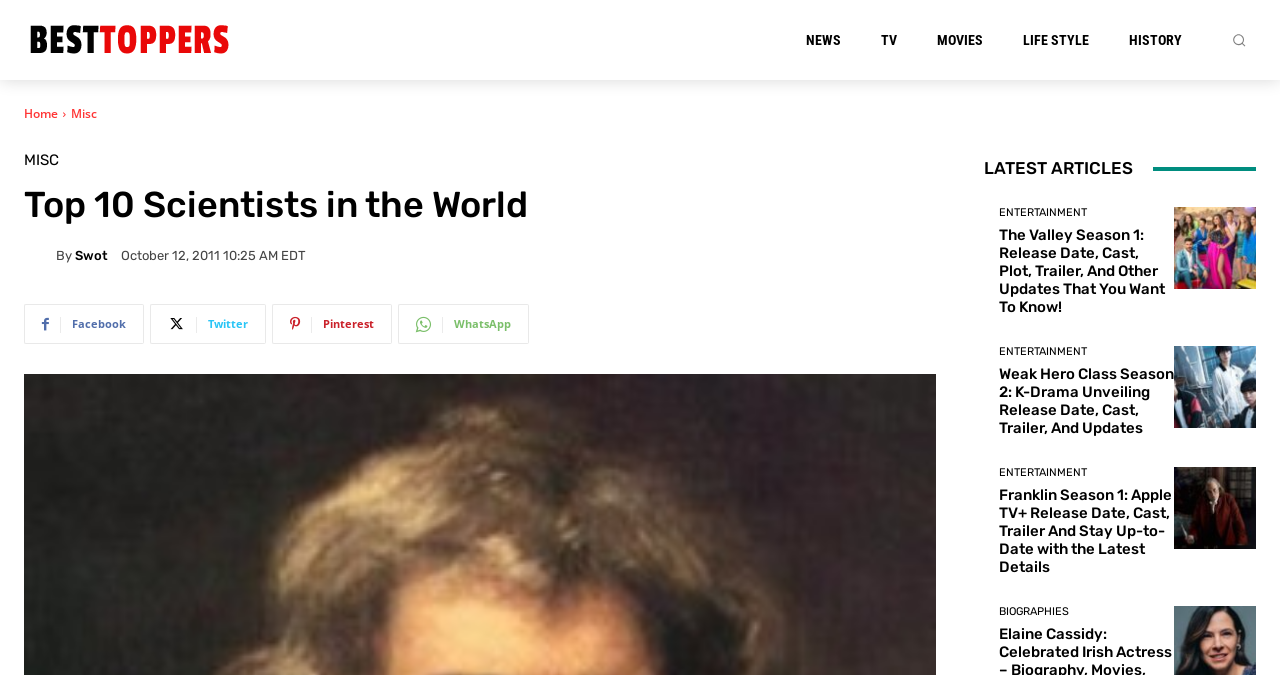Locate and generate the text content of the webpage's heading.

Top 10 Scientists in the World